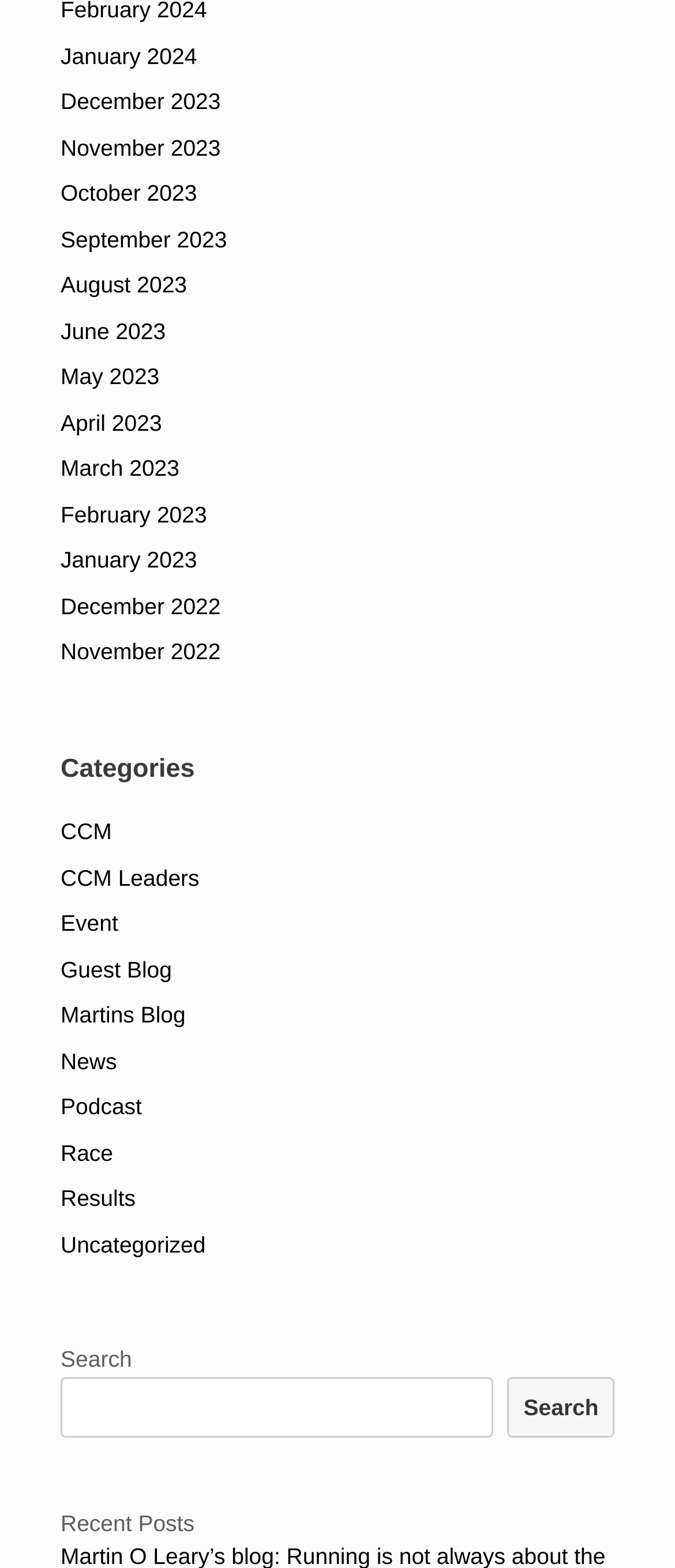Determine the bounding box of the UI element mentioned here: "CCM Leaders". The coordinates must be in the format [left, top, right, bottom] with values ranging from 0 to 1.

[0.09, 0.552, 0.295, 0.568]